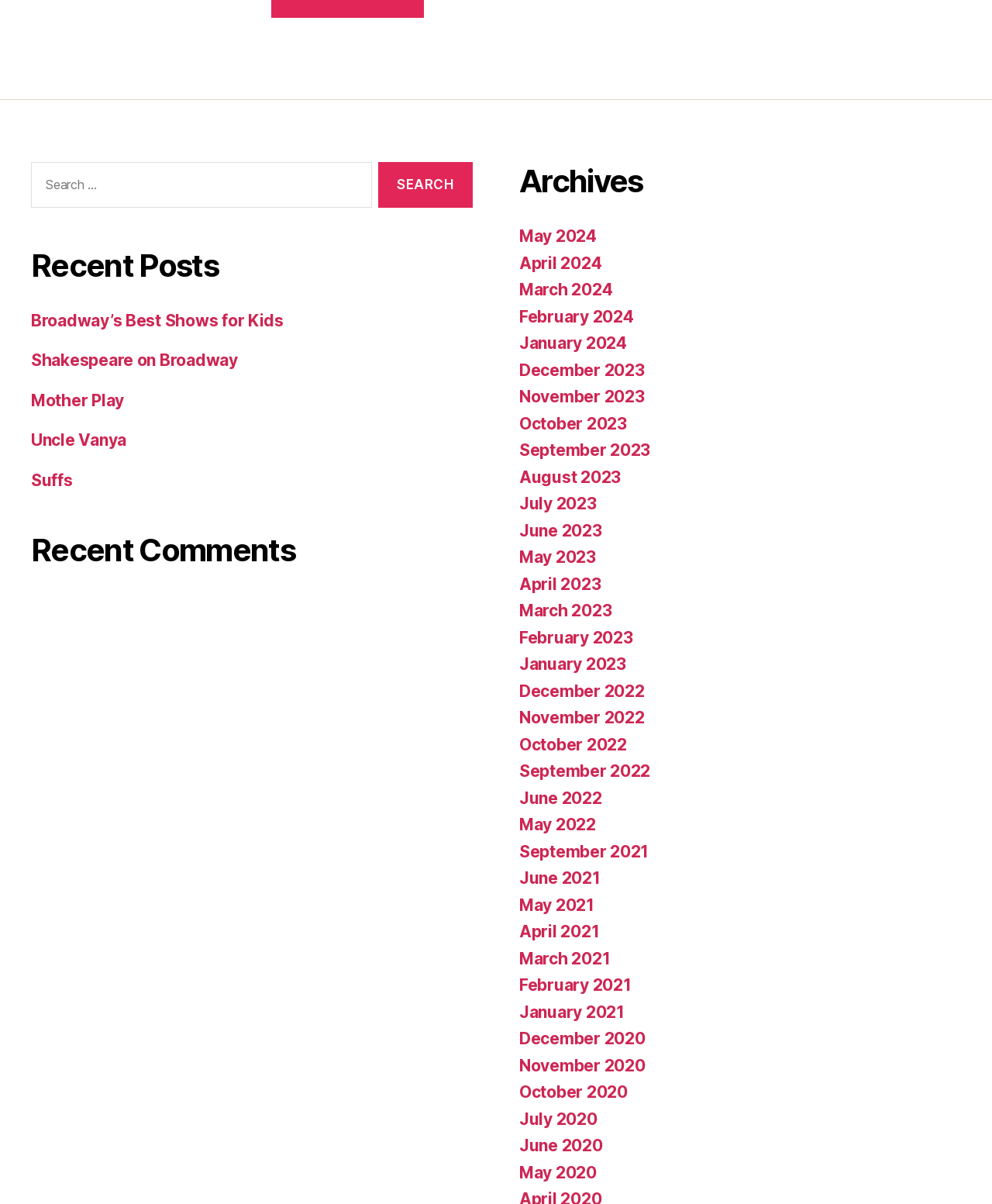How many months are listed in the Archives section?
Please provide a comprehensive answer to the question based on the webpage screenshot.

The Archives section lists months from May 2024 to May 2021, and then from June 2022 to December 2020, which totals 24 months.